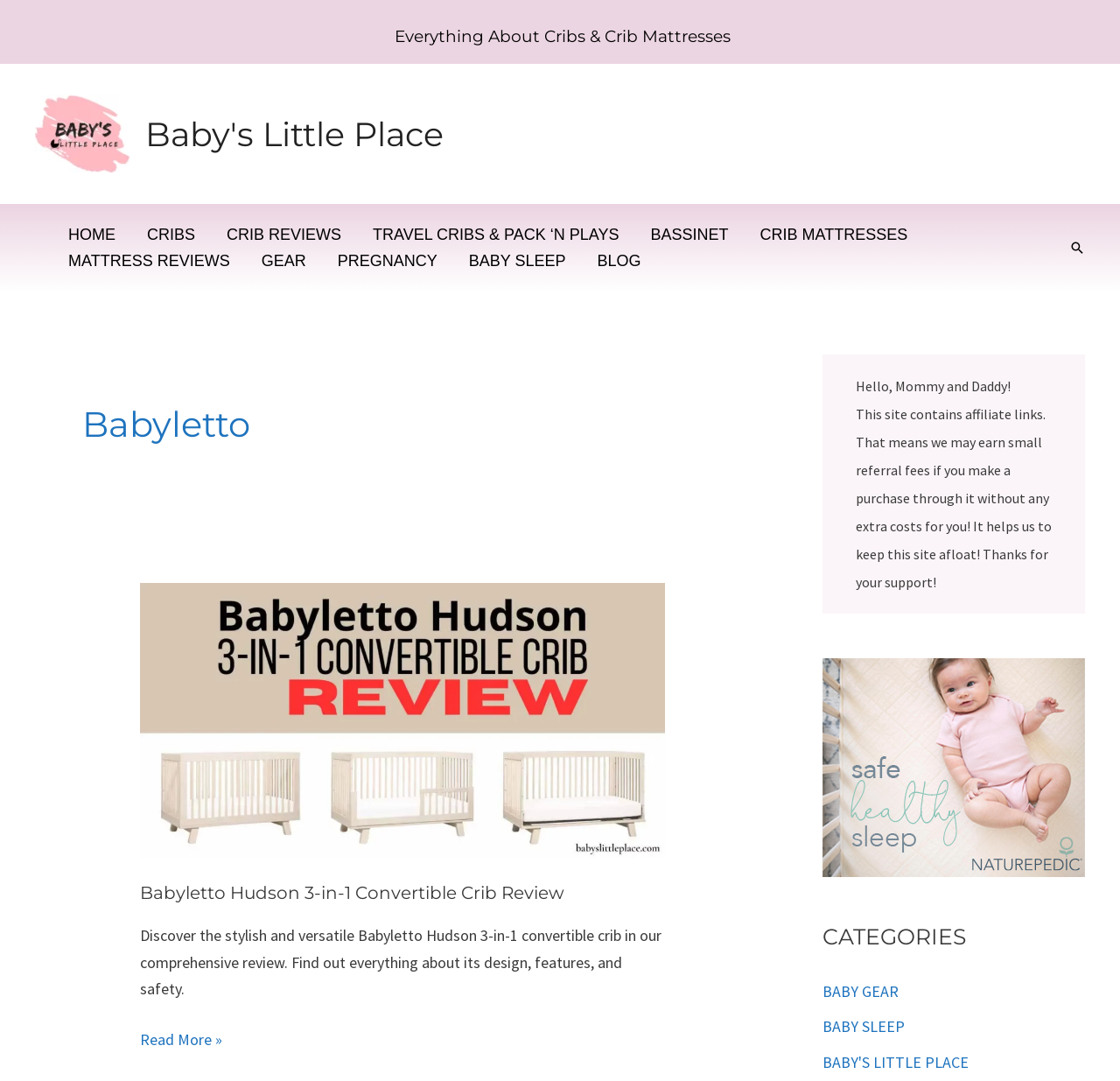Please extract and provide the main headline of the webpage.

 Everything About Cribs & Crib Mattresses